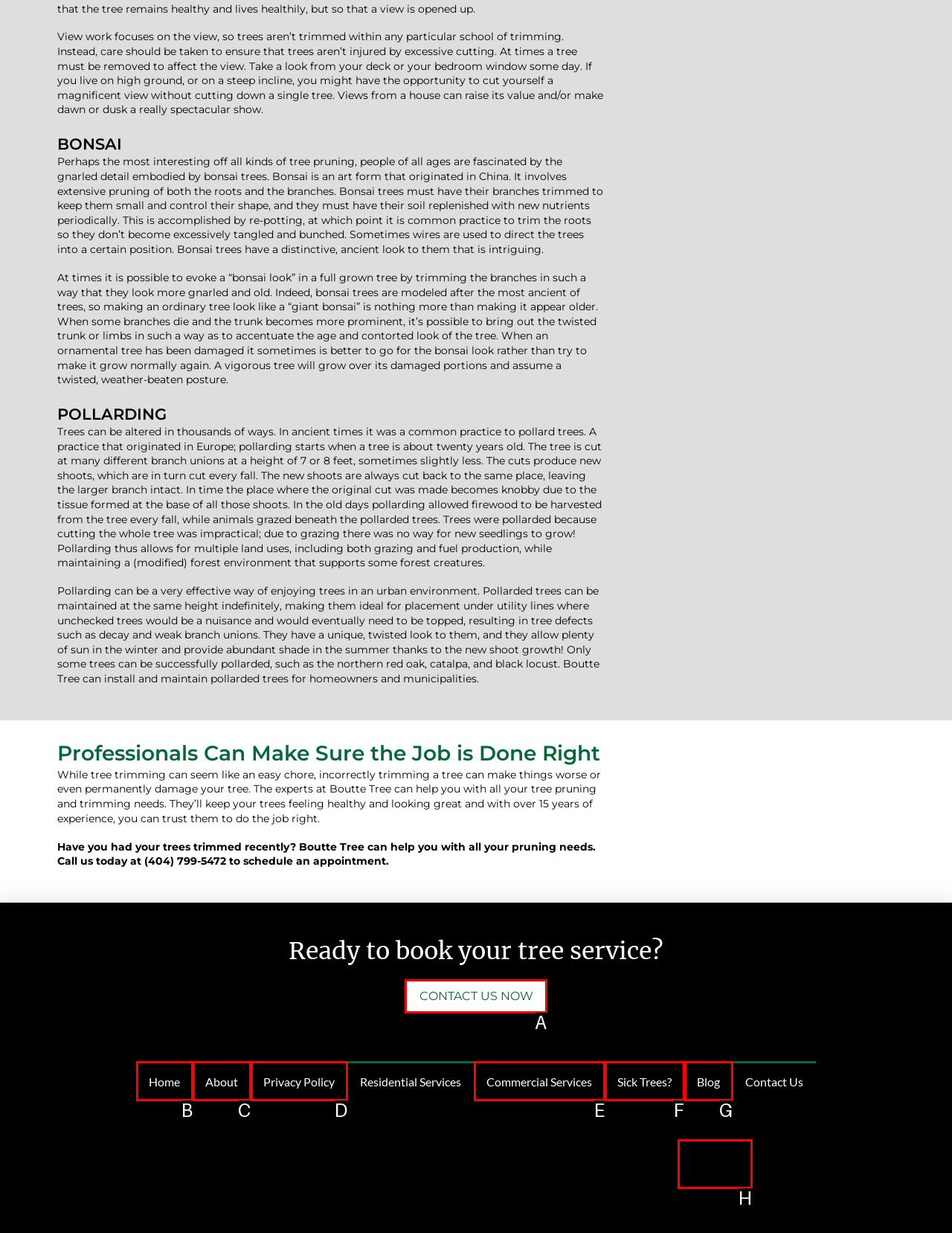Which UI element's letter should be clicked to achieve the task: View the 'Best Tree services in Atlanta' image
Provide the letter of the correct choice directly.

H